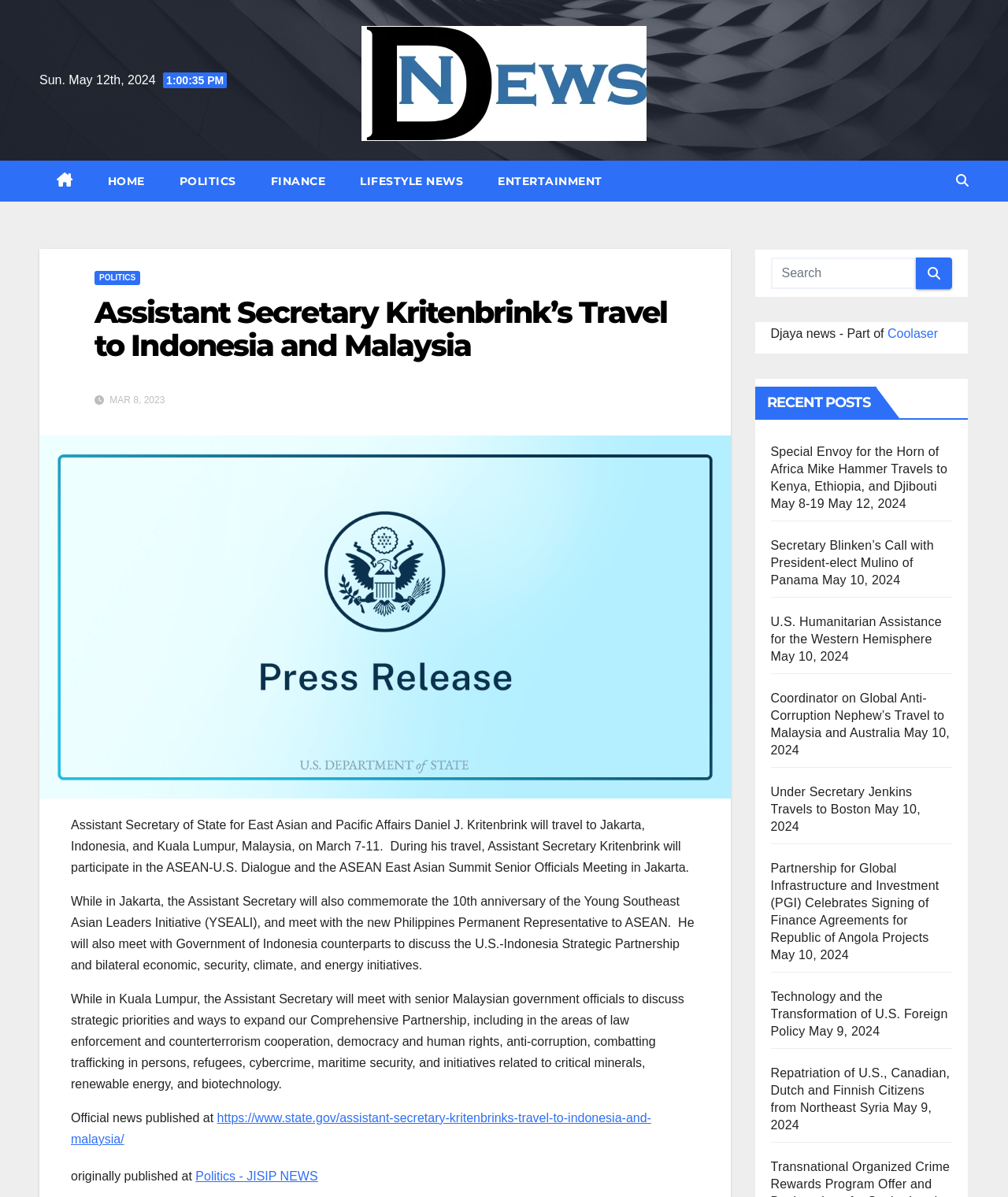Find the bounding box coordinates for the area you need to click to carry out the instruction: "Read the 'Assistant Secretary Kritenbrink’s Travel to Indonesia and Malaysia' article". The coordinates should be four float numbers between 0 and 1, indicated as [left, top, right, bottom].

[0.094, 0.247, 0.67, 0.302]